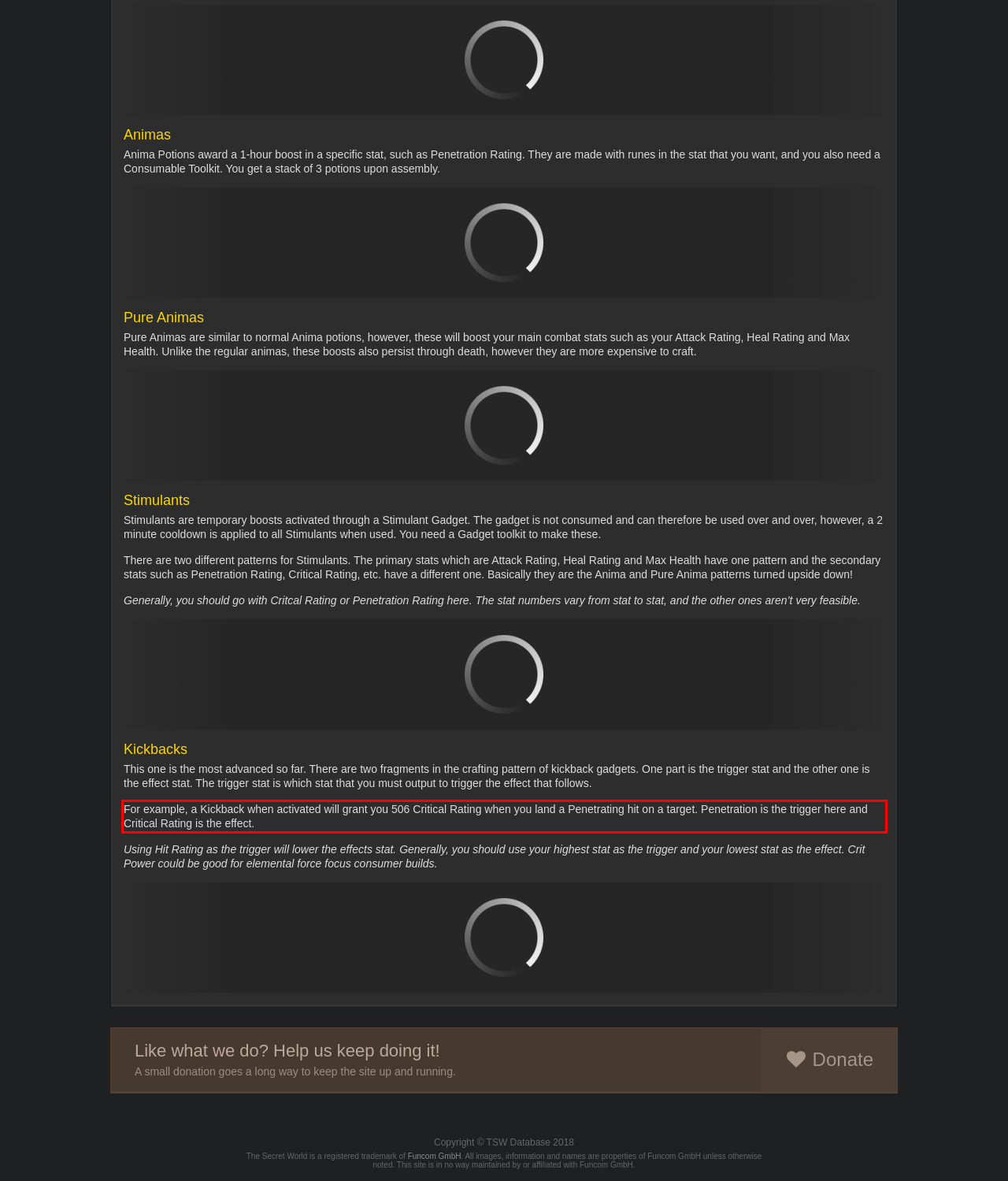You are provided with a screenshot of a webpage that includes a UI element enclosed in a red rectangle. Extract the text content inside this red rectangle.

For example, a Kickback when activated will grant you 506 Critical Rating when you land a Penetrating hit on a target. Penetration is the trigger here and Critical Rating is the effect.